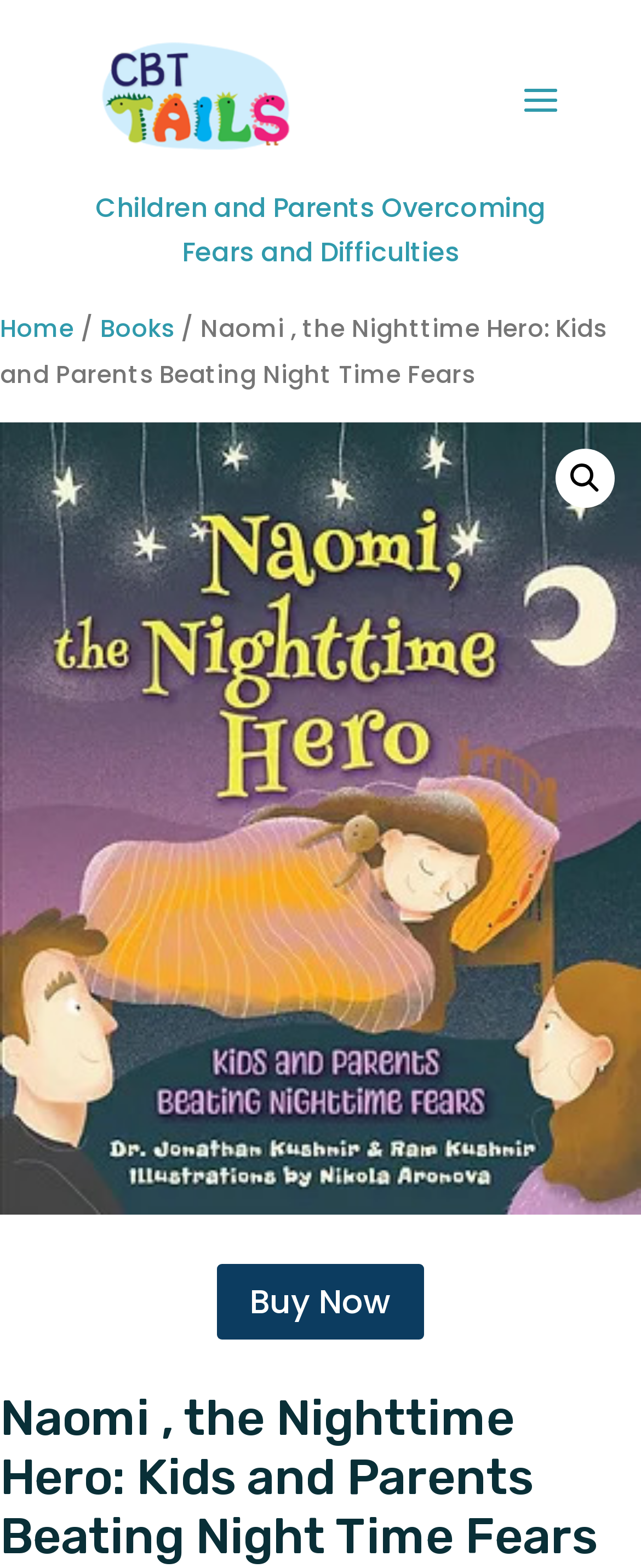Please find the bounding box for the following UI element description. Provide the coordinates in (top-left x, top-left y, bottom-right x, bottom-right y) format, with values between 0 and 1: admin

None